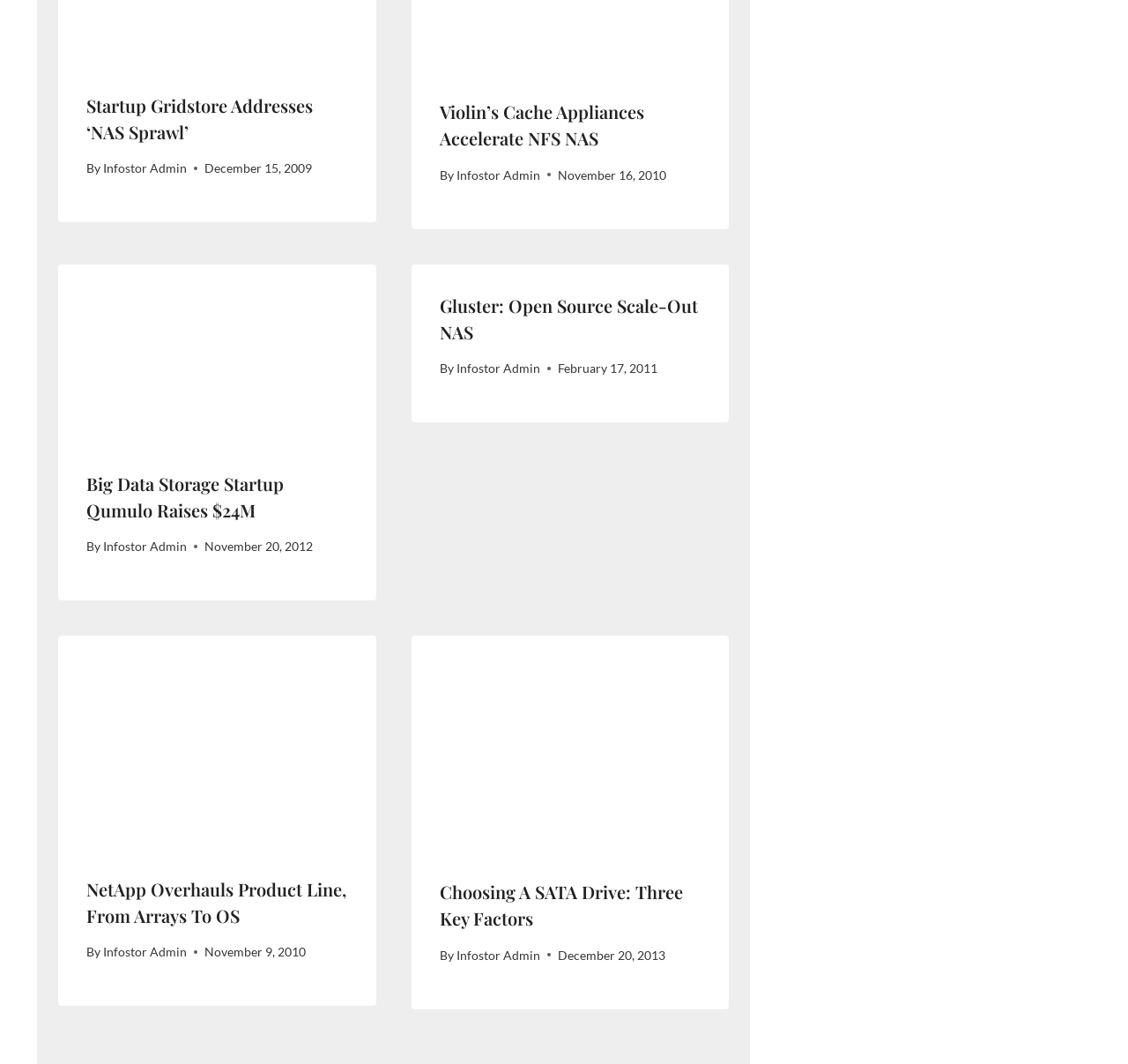Please examine the image and provide a detailed answer to the question: What is the topic of the fourth article?

The topic of the fourth article can be found in the heading element with the text 'Gluster: Open Source Scale-Out NAS'.